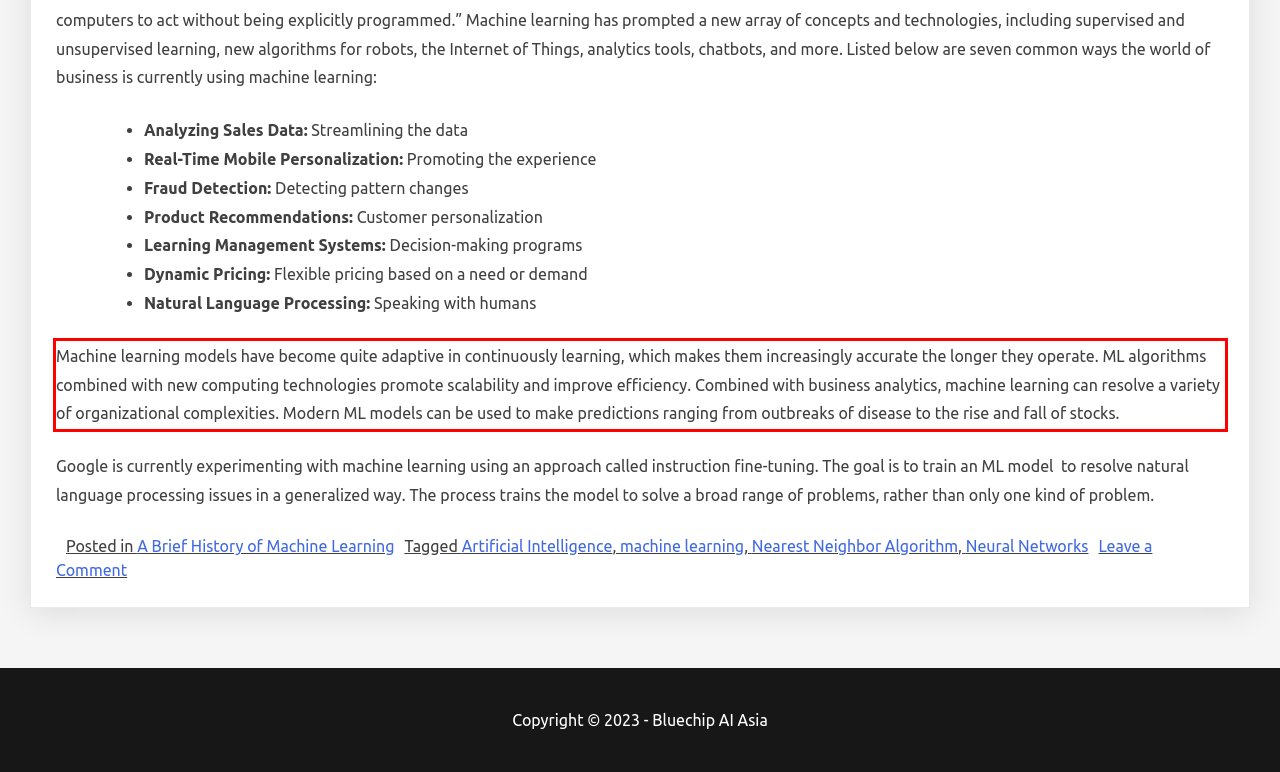You are given a webpage screenshot with a red bounding box around a UI element. Extract and generate the text inside this red bounding box.

Machine learning models have become quite adaptive in continuously learning, which makes them increasingly accurate the longer they operate. ML algorithms combined with new computing technologies promote scalability and improve efficiency. Combined with business analytics, machine learning can resolve a variety of organizational complexities. Modern ML models can be used to make predictions ranging from outbreaks of disease to the rise and fall of stocks.